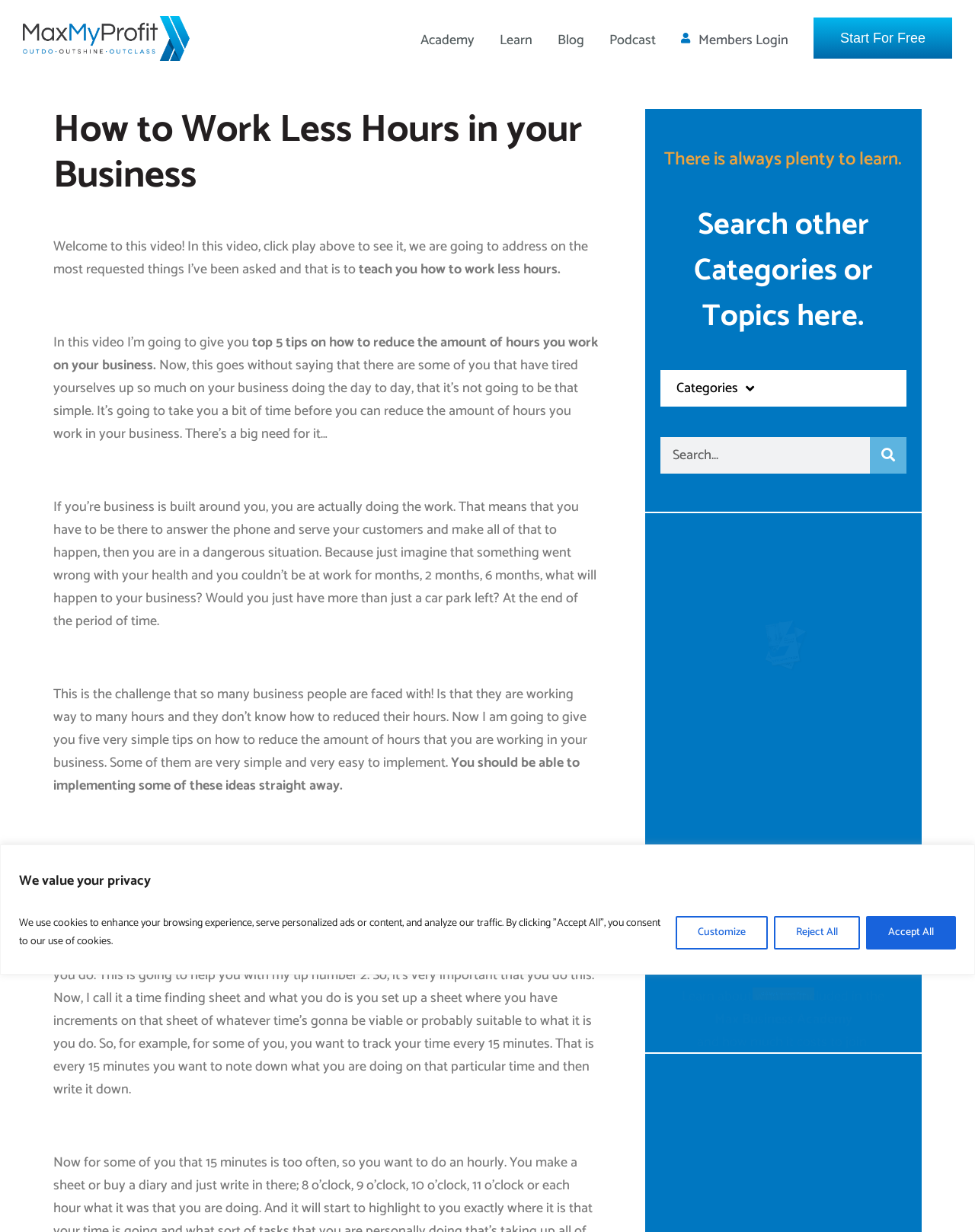Determine the bounding box coordinates of the area to click in order to meet this instruction: "Search for something".

[0.677, 0.355, 0.93, 0.385]